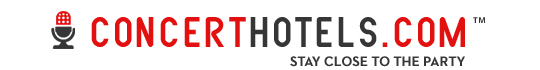Present an elaborate depiction of the scene captured in the image.

The image features the logo of ConcertHotels.com, a website dedicated to helping travelers find accommodations near concert venues. The logo prominently displays the brand name "CONCERTHOTELS.COM" in bold red and black text, accompanied by a microphone icon. Beneath the main title, the tagline "STAY CLOSE TO THE PARTY" emphasizes the service's focus on booking hotels conveniently located for concert-goers. This visual branding encapsulates the lively spirit of music events and the ease of travel arrangements for attendees.